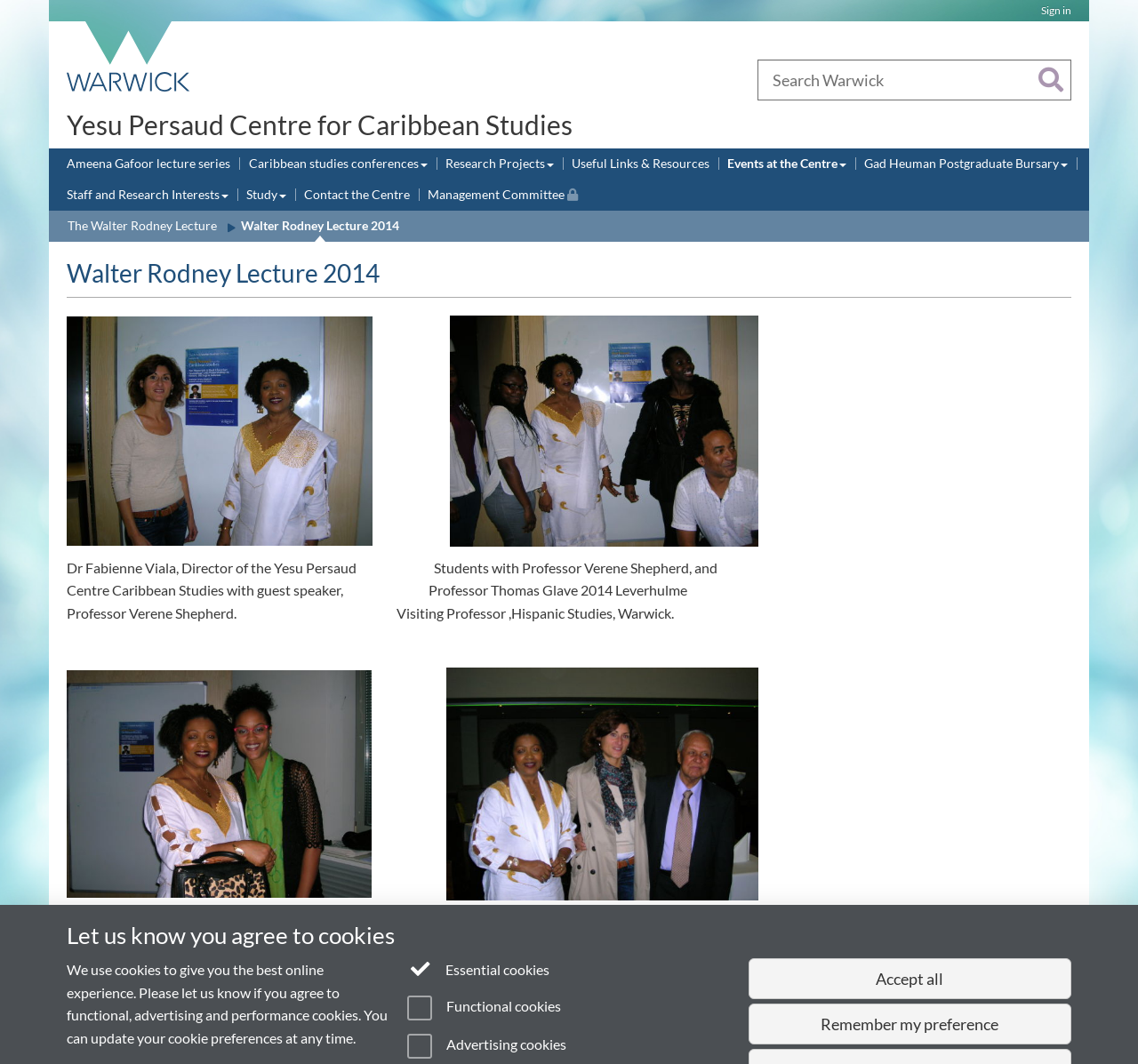Please specify the bounding box coordinates of the clickable region to carry out the following instruction: "Go to Study page". The coordinates should be four float numbers between 0 and 1, in the format [left, top, right, bottom].

[0.176, 0.07, 0.199, 0.082]